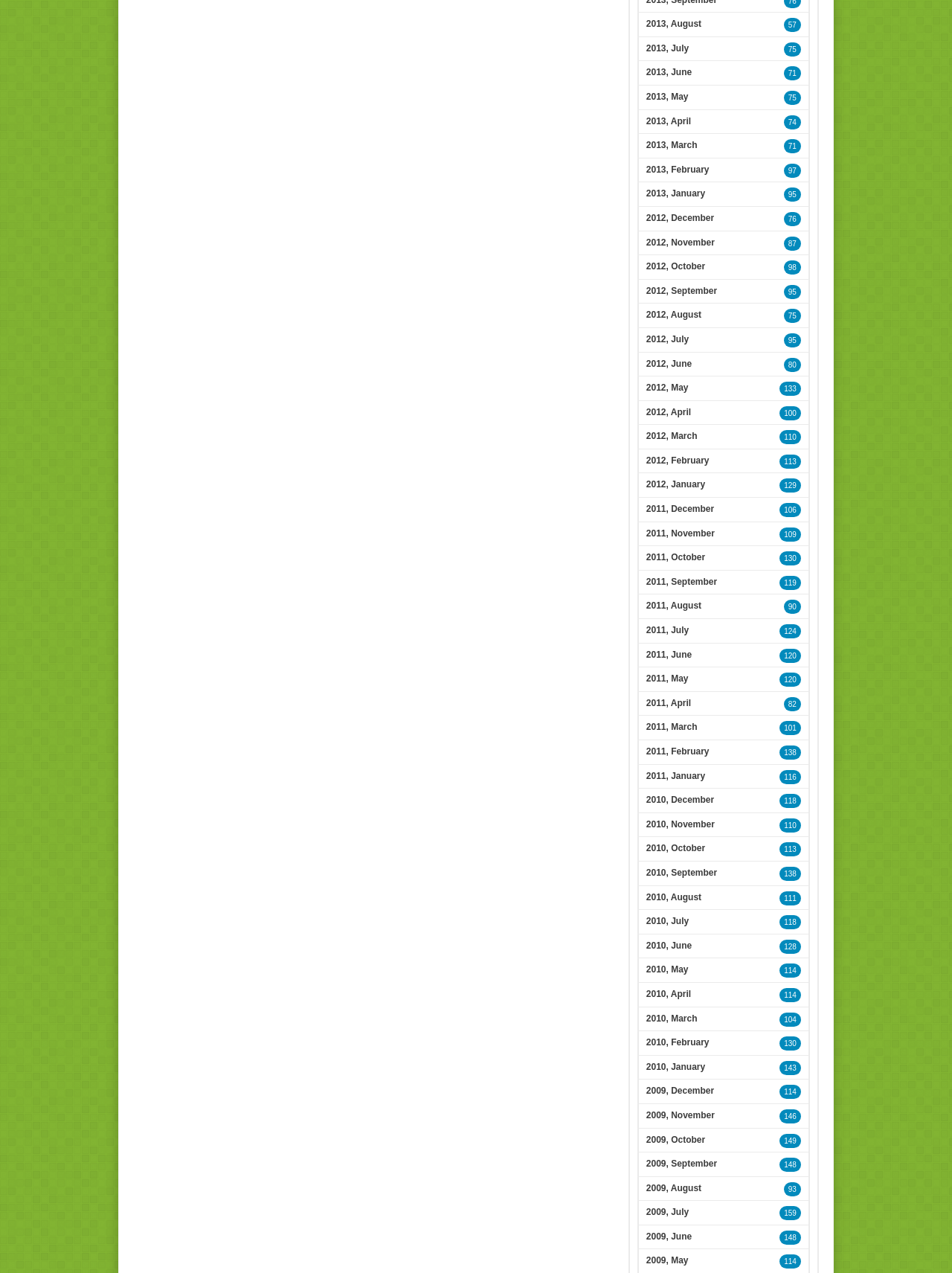Determine the bounding box coordinates for the HTML element described here: "繁體中文".

None